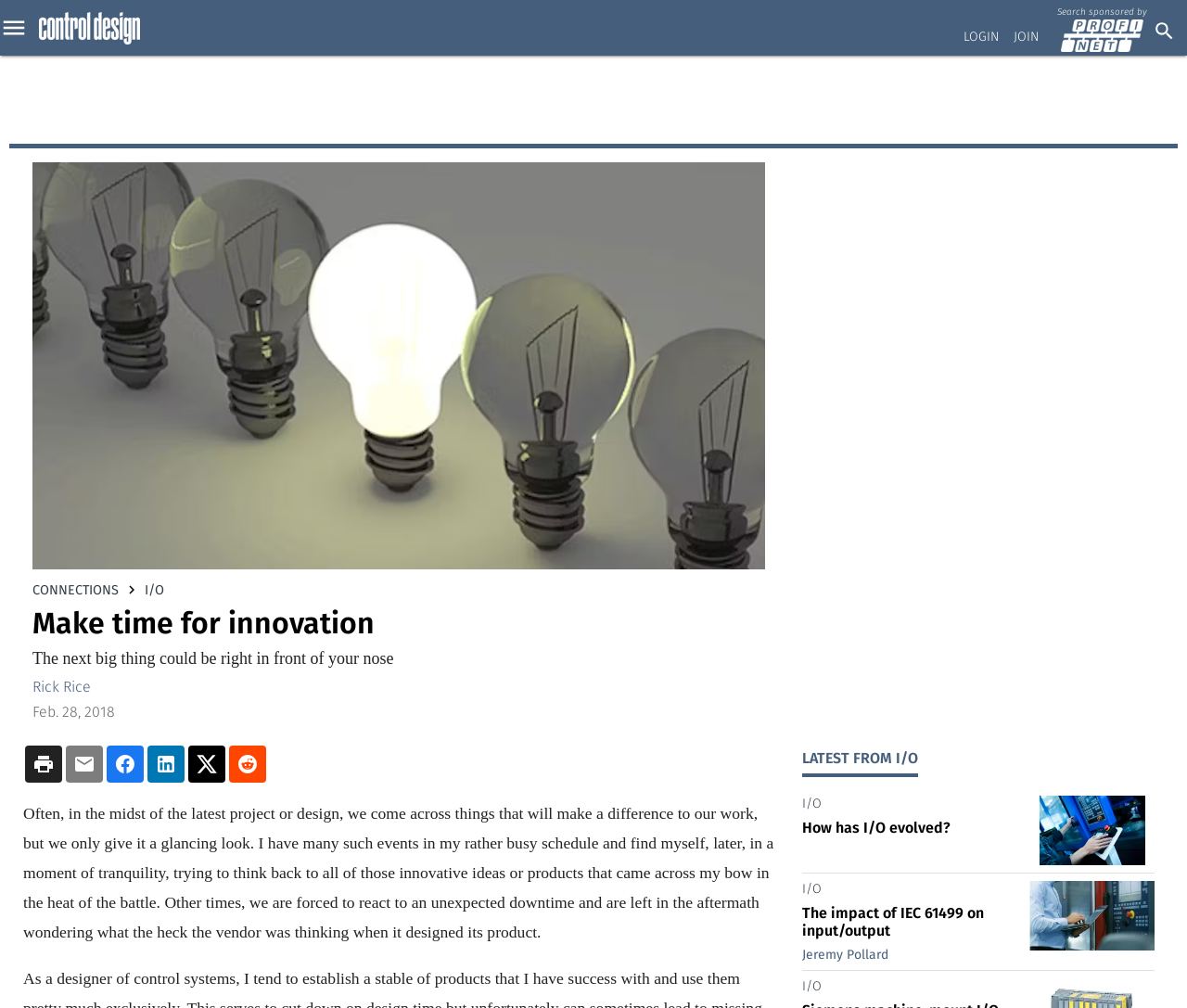Locate the bounding box coordinates of the clickable region necessary to complete the following instruction: "Explore the 'Edge Technology' connection". Provide the coordinates in the format of four float numbers between 0 and 1, i.e., [left, top, right, bottom].

[0.0, 0.088, 0.025, 0.12]